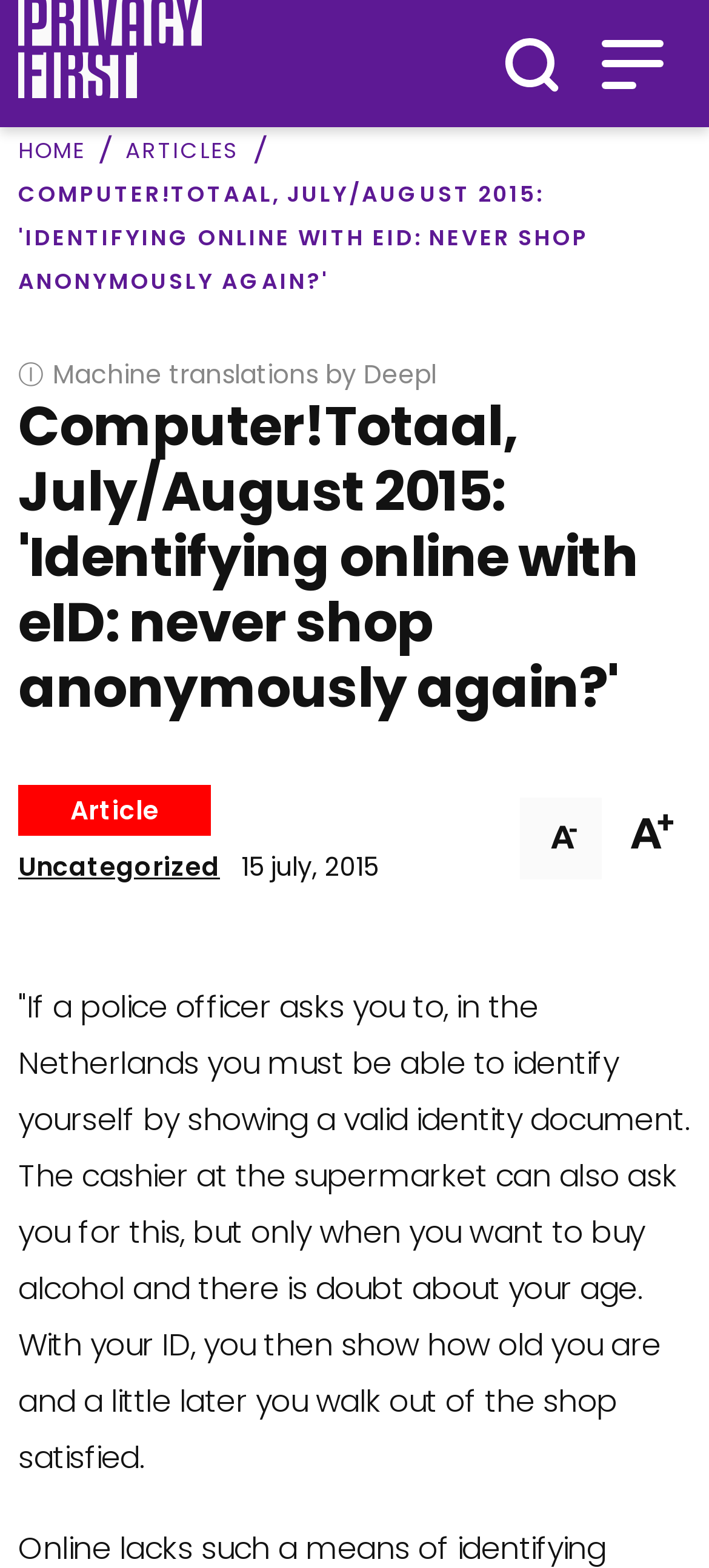Produce a meticulous description of the webpage.

The webpage appears to be an article page from the "Computer!Totaal" magazine, specifically the July/August 2015 issue. At the top left, there is a "Privacy First" logo, which is an image linked to the organization's website. Next to it, there is a search icon, which is also an image linked to a search function. On the top right, there is an "Open menu" button.

Below the top navigation, there are three main links: "HOME", "ARTICLES", and the title of the current article, "COMPUTER!TOTAAL, JULY/AUGUST 2015: 'IDENTIFYING ONLINE WITH EID: NEVER SHOP ANONYMOUSLY AGAIN?'". The article title is a link, and it takes up most of the width of the page.

Underneath the article title, there is a small section with a copyright symbol and a note about machine translations by Deepl. The main article heading is "Computer!Totaal, July/August 2015: 'Identifying online with eID: never shop anonymously again?'", which spans almost the entire width of the page.

The article content starts with a label "Article" and a category "Uncategorized", followed by the publication date "15 july, 2015". The main article text begins with a quote about identifying oneself in the Netherlands, which takes up most of the page. There are two buttons, "A-" and "A+", on the right side of the page, which appear to be font size adjustment controls.